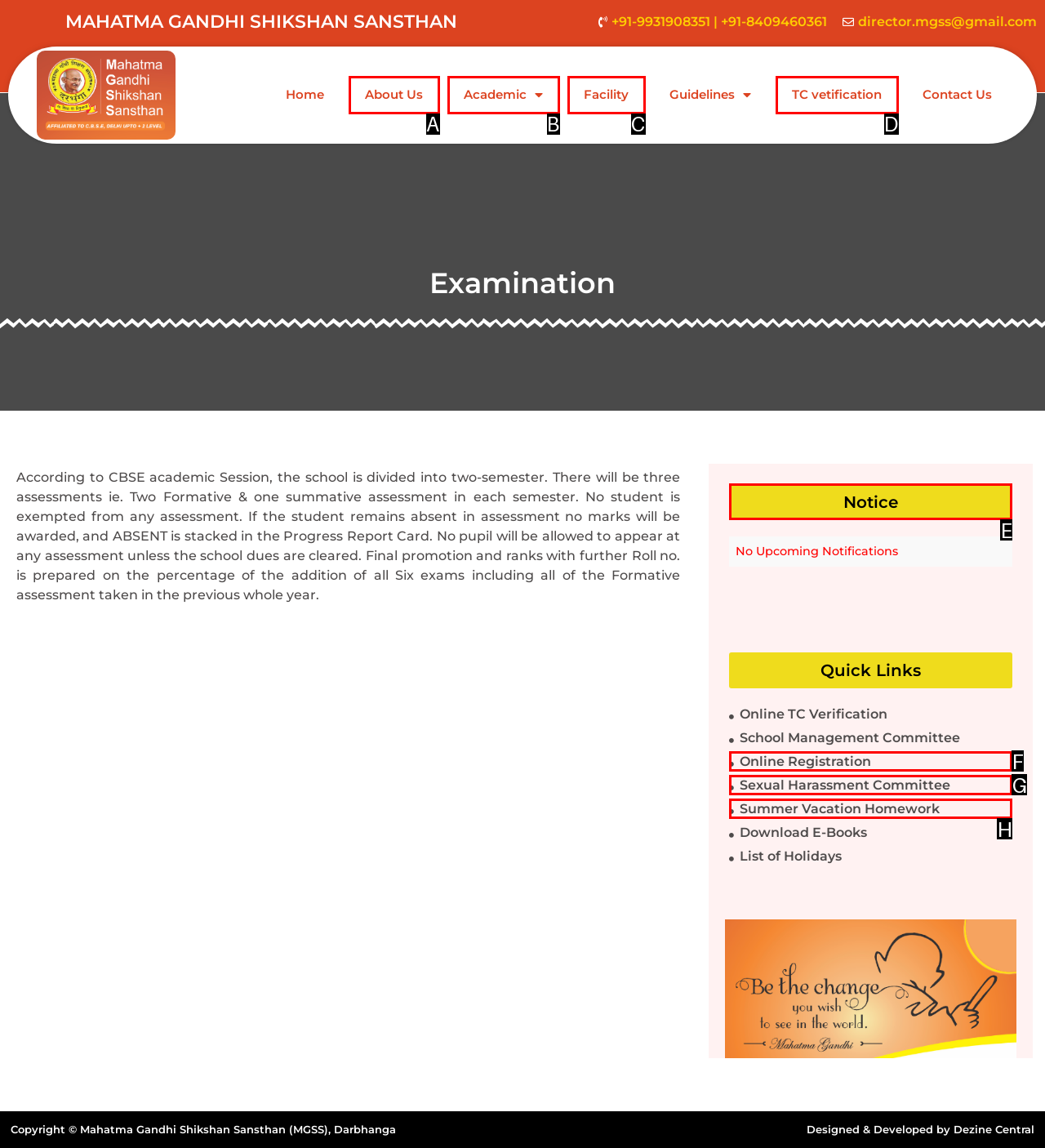From the given choices, determine which HTML element aligns with the description: Facility Respond with the letter of the appropriate option.

C